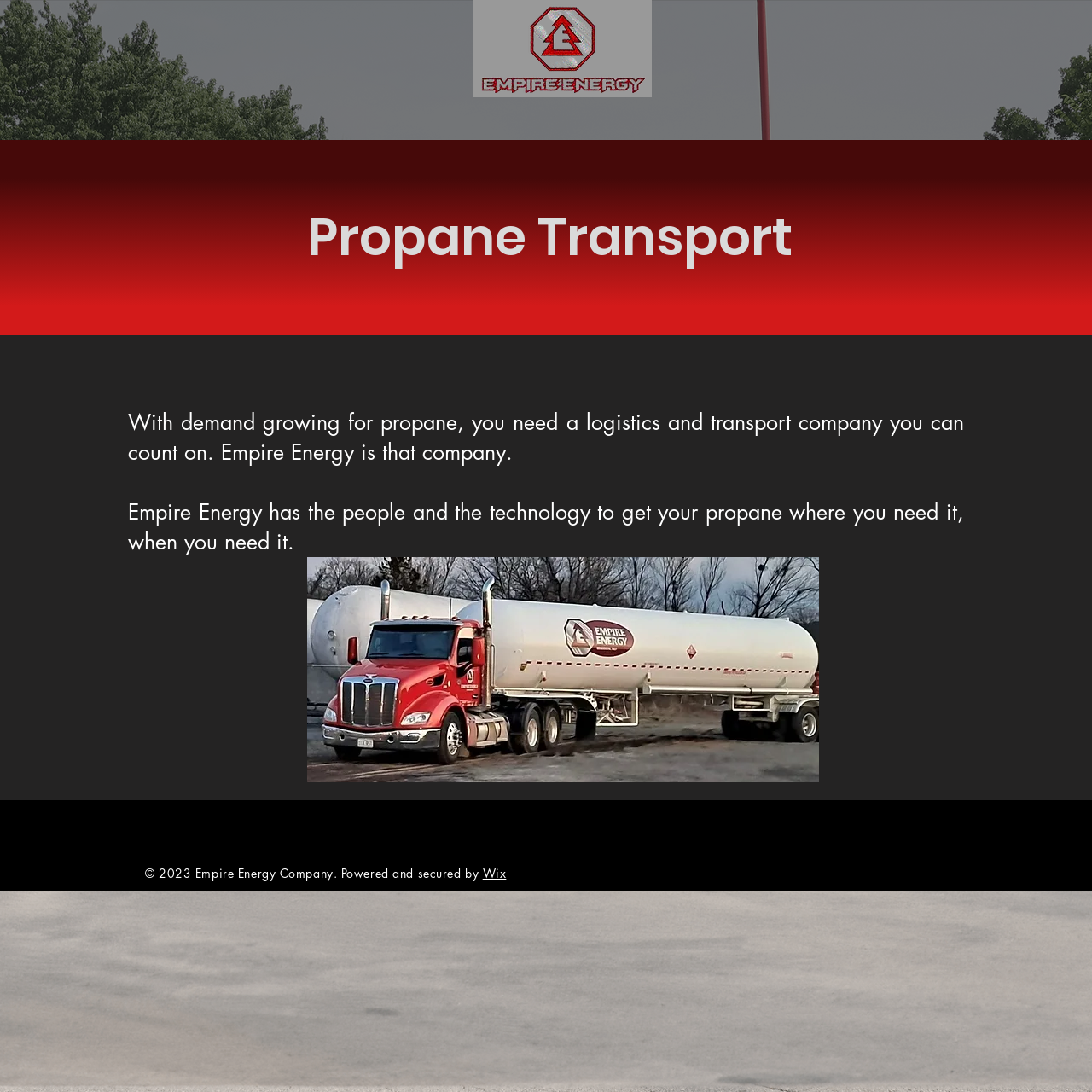Please give a succinct answer to the question in one word or phrase:
Who powers and secures the Empire Energy website?

Wix